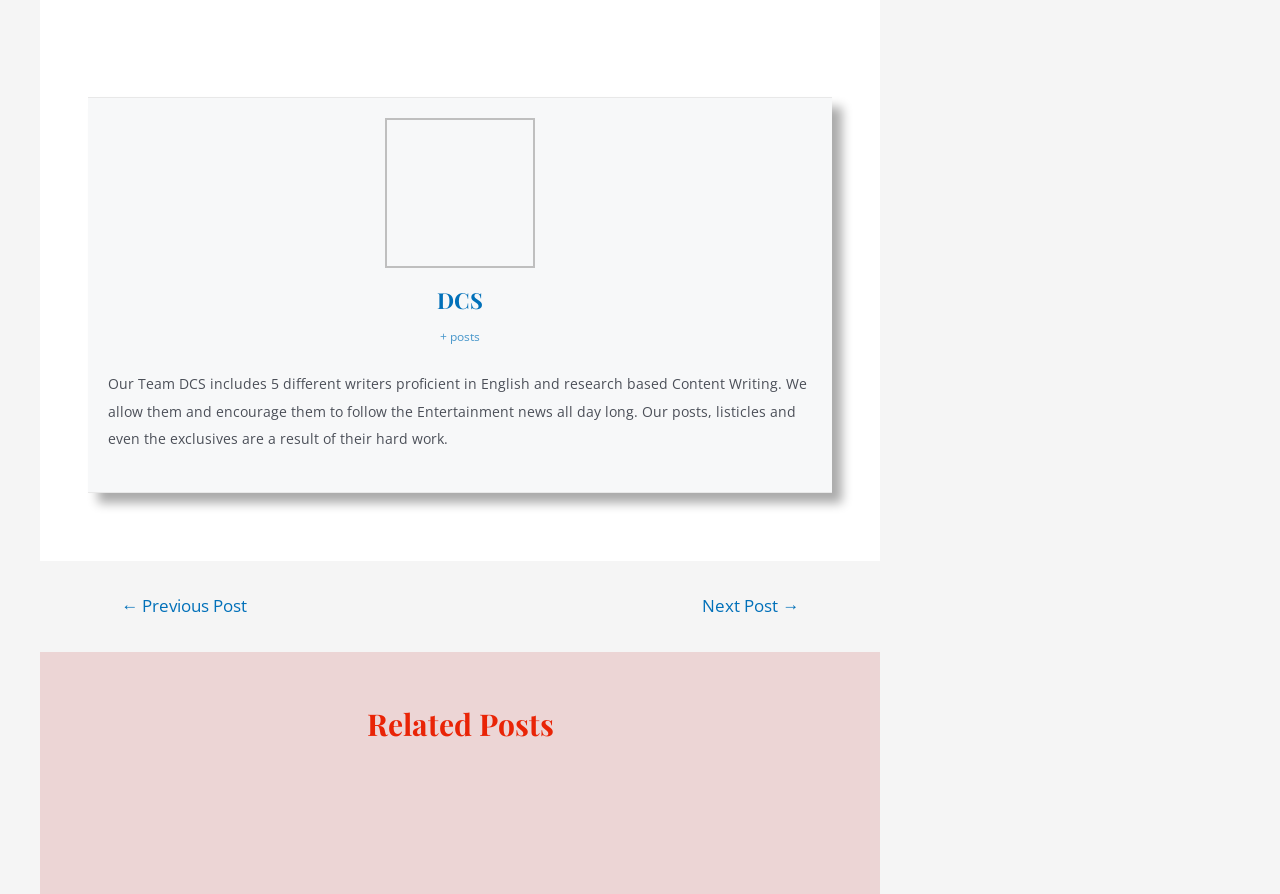Determine the bounding box coordinates of the UI element described below. Use the format (top-left x, top-left y, bottom-right x, bottom-right y) with floating point numbers between 0 and 1: The Times

None